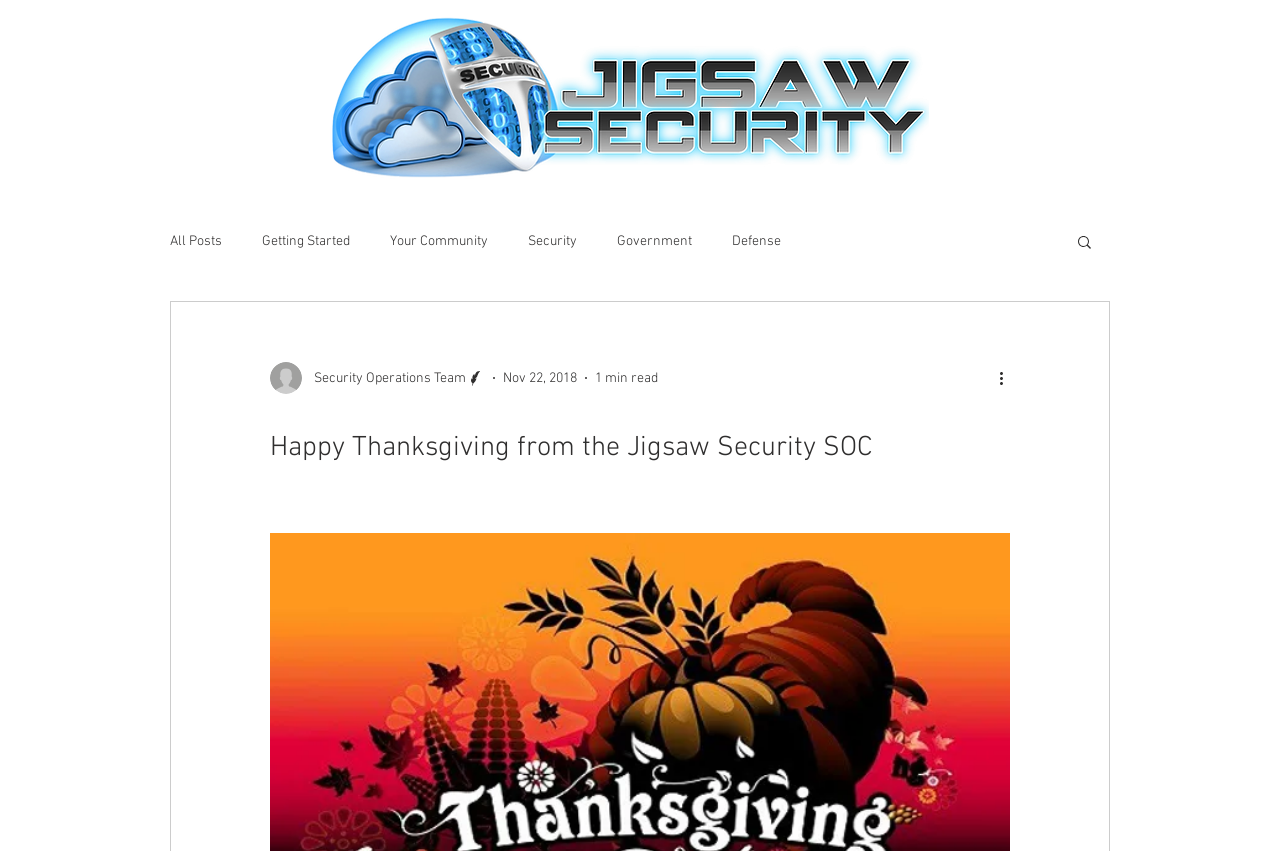How many links are in the navigation menu?
Answer with a single word or phrase by referring to the visual content.

6